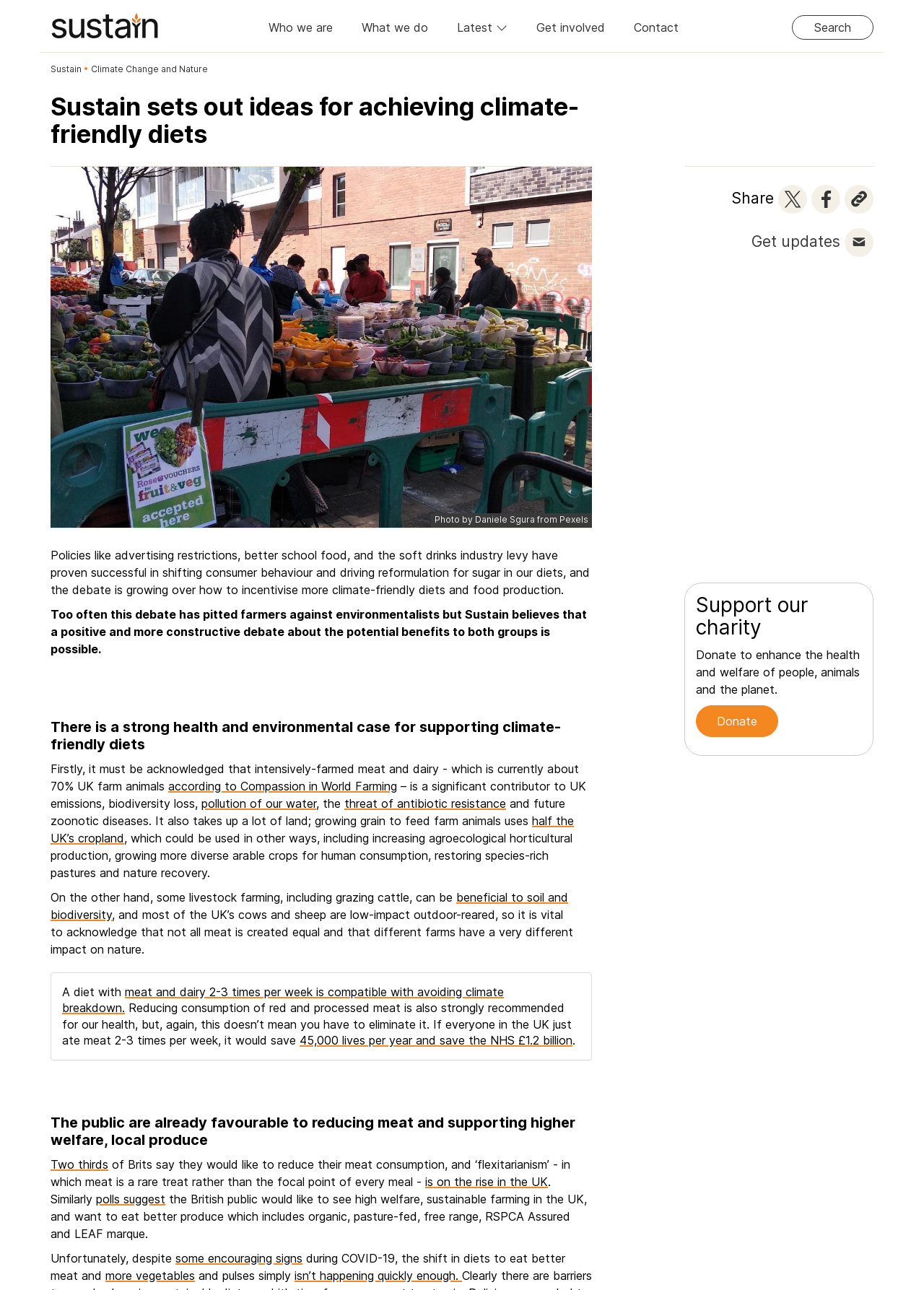Using the description "Find a Blood Drive", predict the bounding box of the relevant HTML element.

None